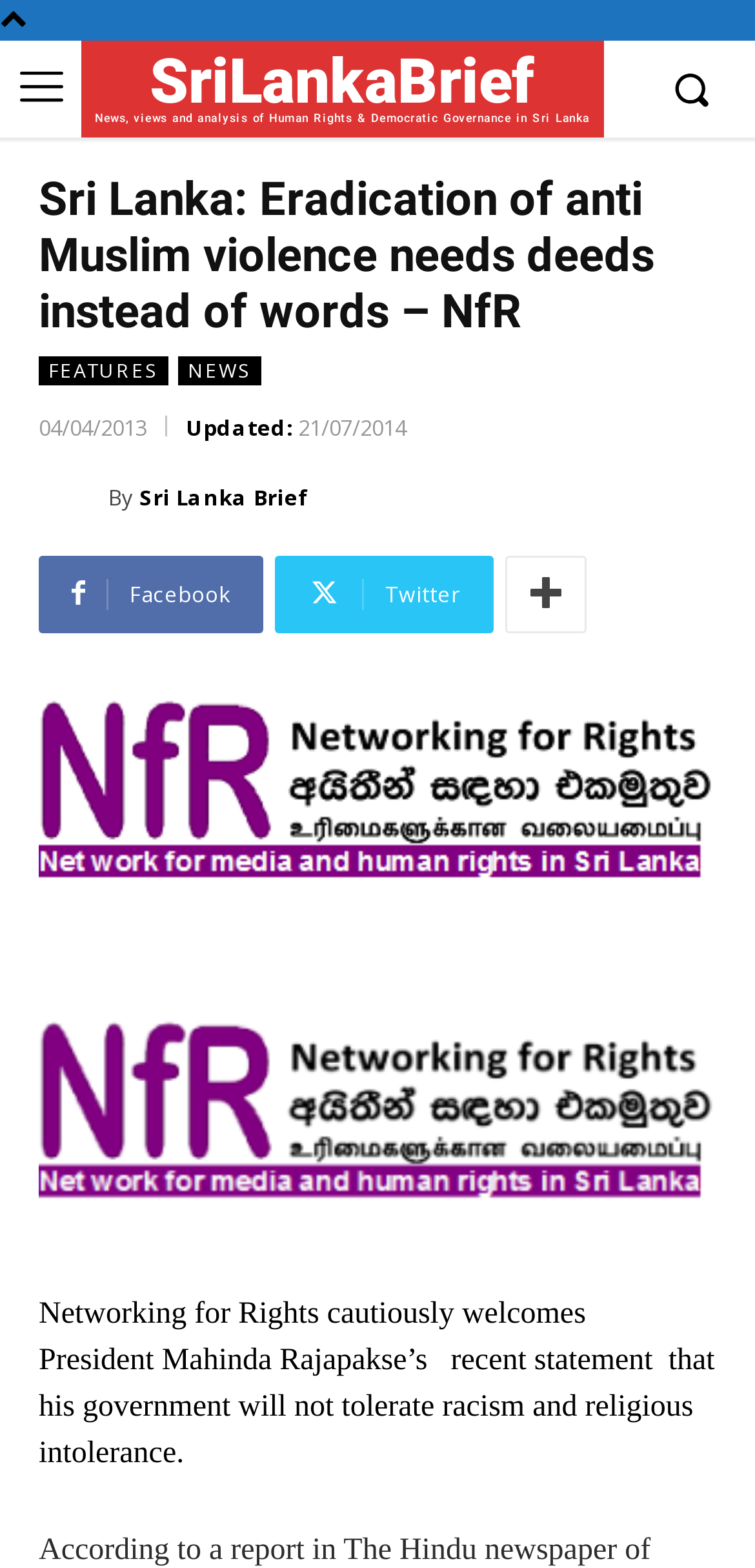Respond to the following question with a brief word or phrase:
What is the name of the author of the article?

Sri Lanka Brief